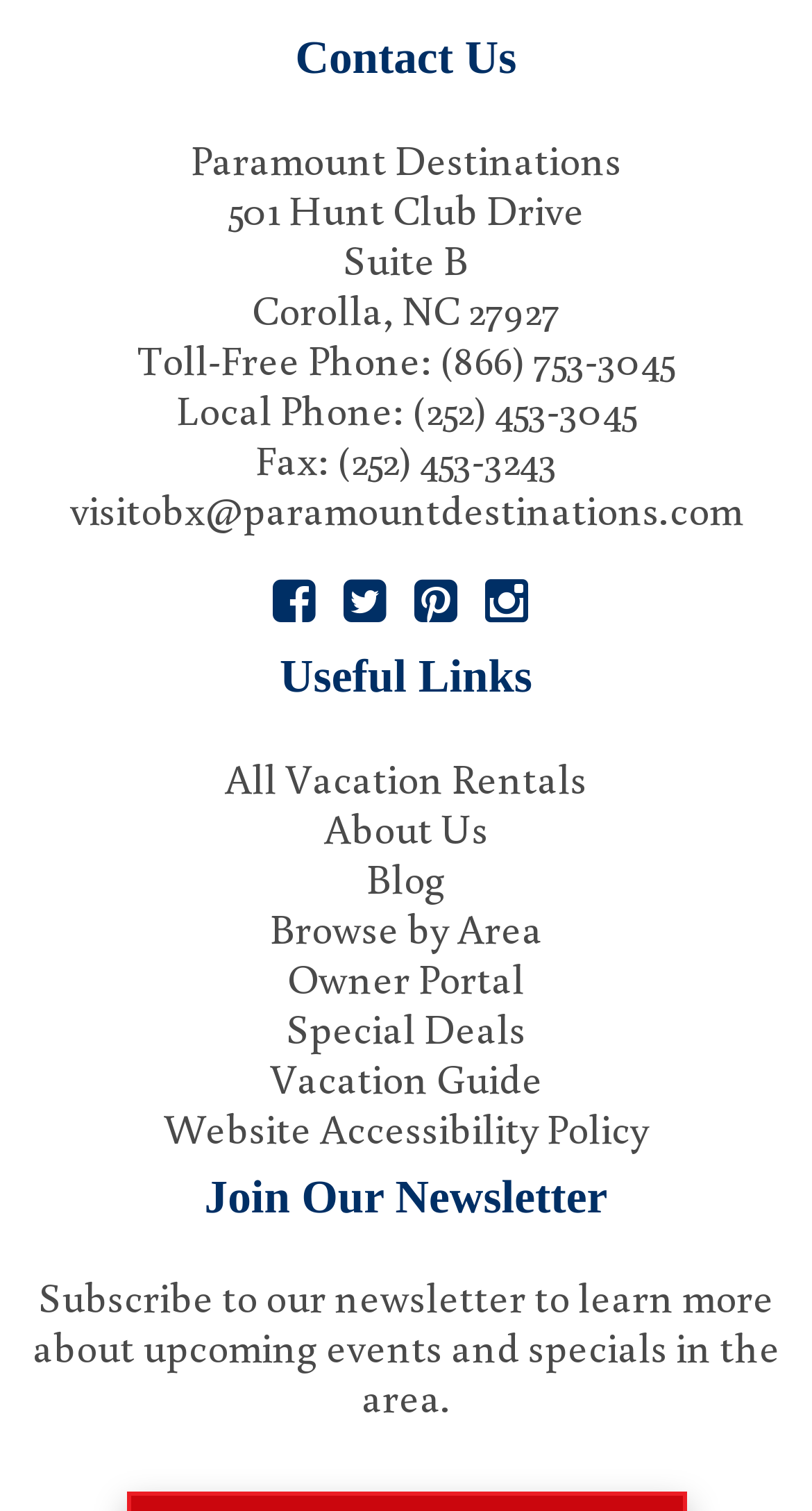Predict the bounding box of the UI element based on the description: "Instagram". The coordinates should be four float numbers between 0 and 1, formatted as [left, top, right, bottom].

[0.597, 0.375, 0.651, 0.418]